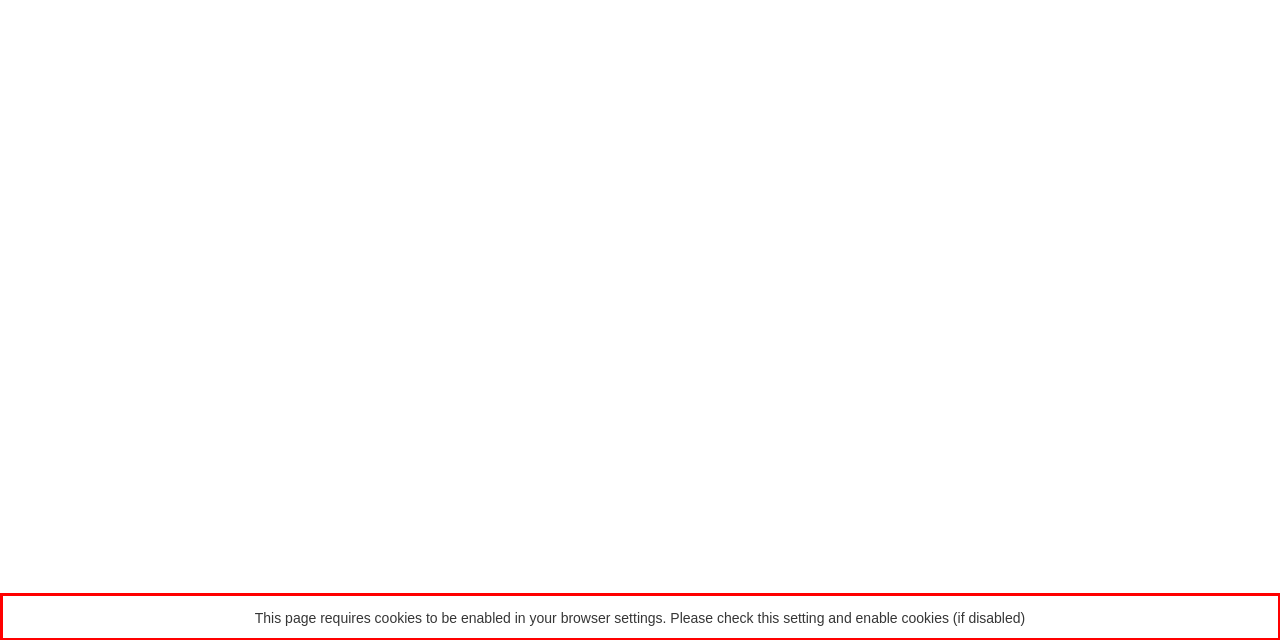Perform OCR on the text inside the red-bordered box in the provided screenshot and output the content.

This page requires cookies to be enabled in your browser settings. Please check this setting and enable cookies (if disabled)